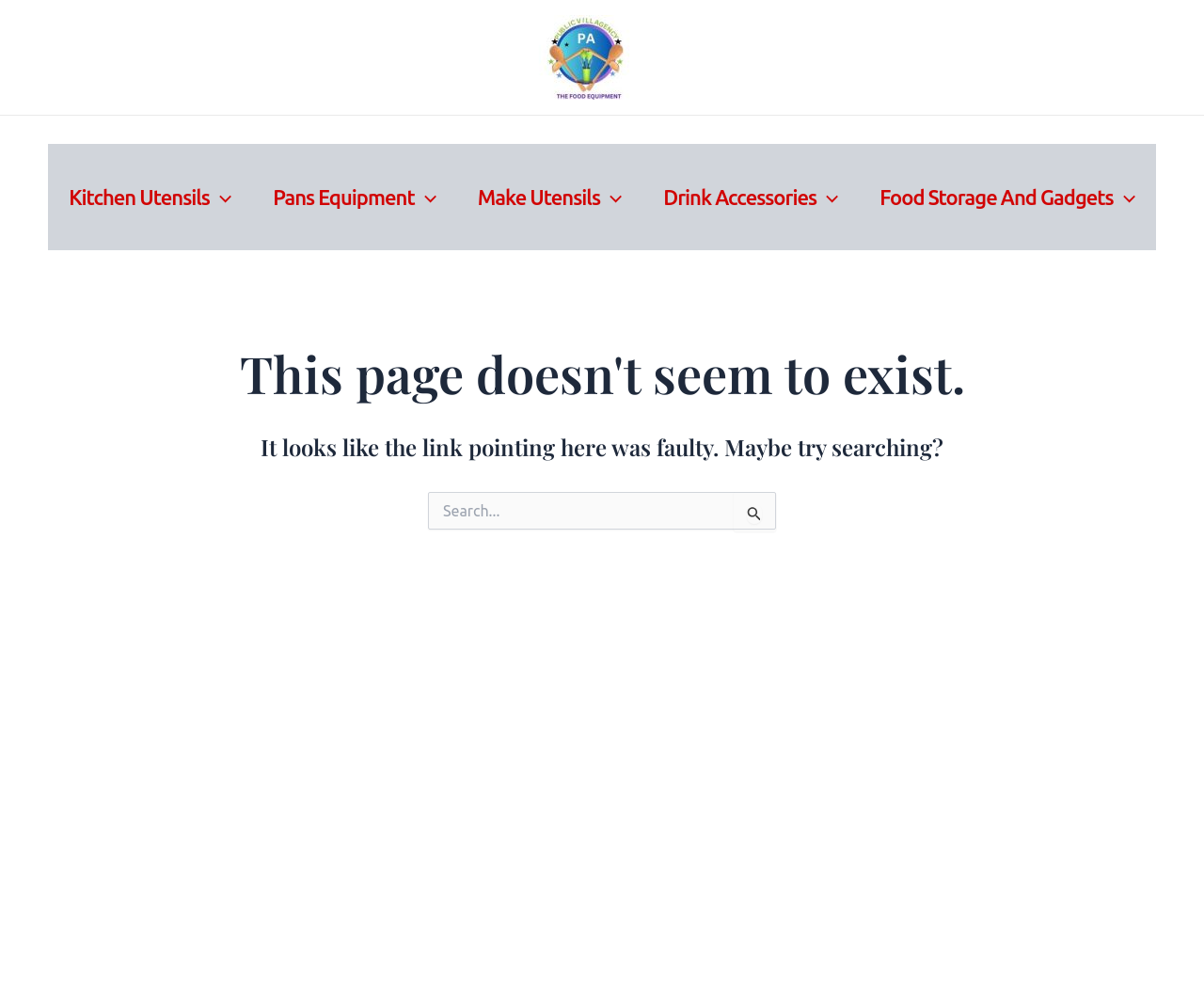Find the bounding box coordinates of the area that needs to be clicked in order to achieve the following instruction: "Click the Pans Equipment menu toggle". The coordinates should be specified as four float numbers between 0 and 1, i.e., [left, top, right, bottom].

[0.209, 0.144, 0.38, 0.251]